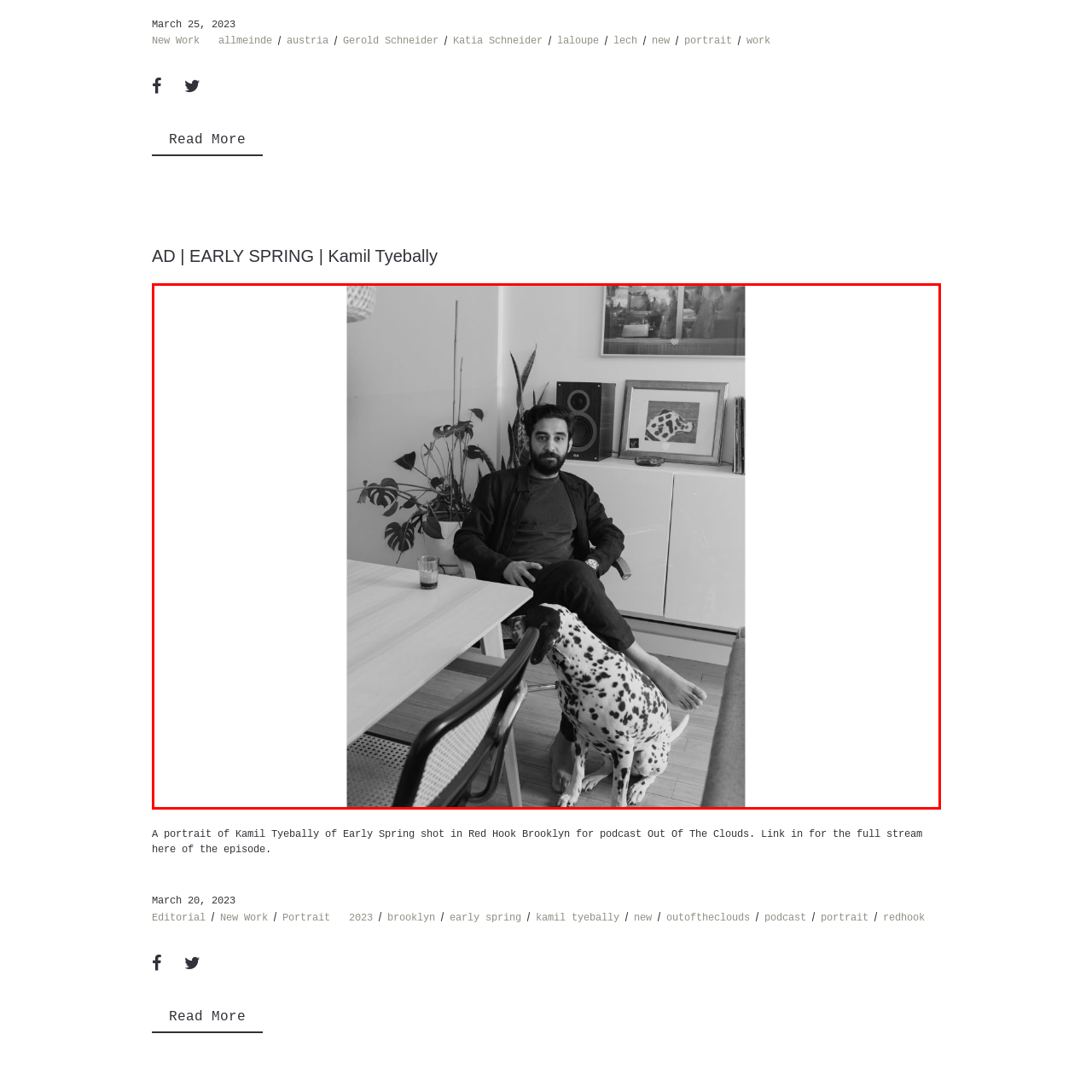Where was the photo taken? Study the image bordered by the red bounding box and answer briefly using a single word or a phrase.

Red Hook, Brooklyn